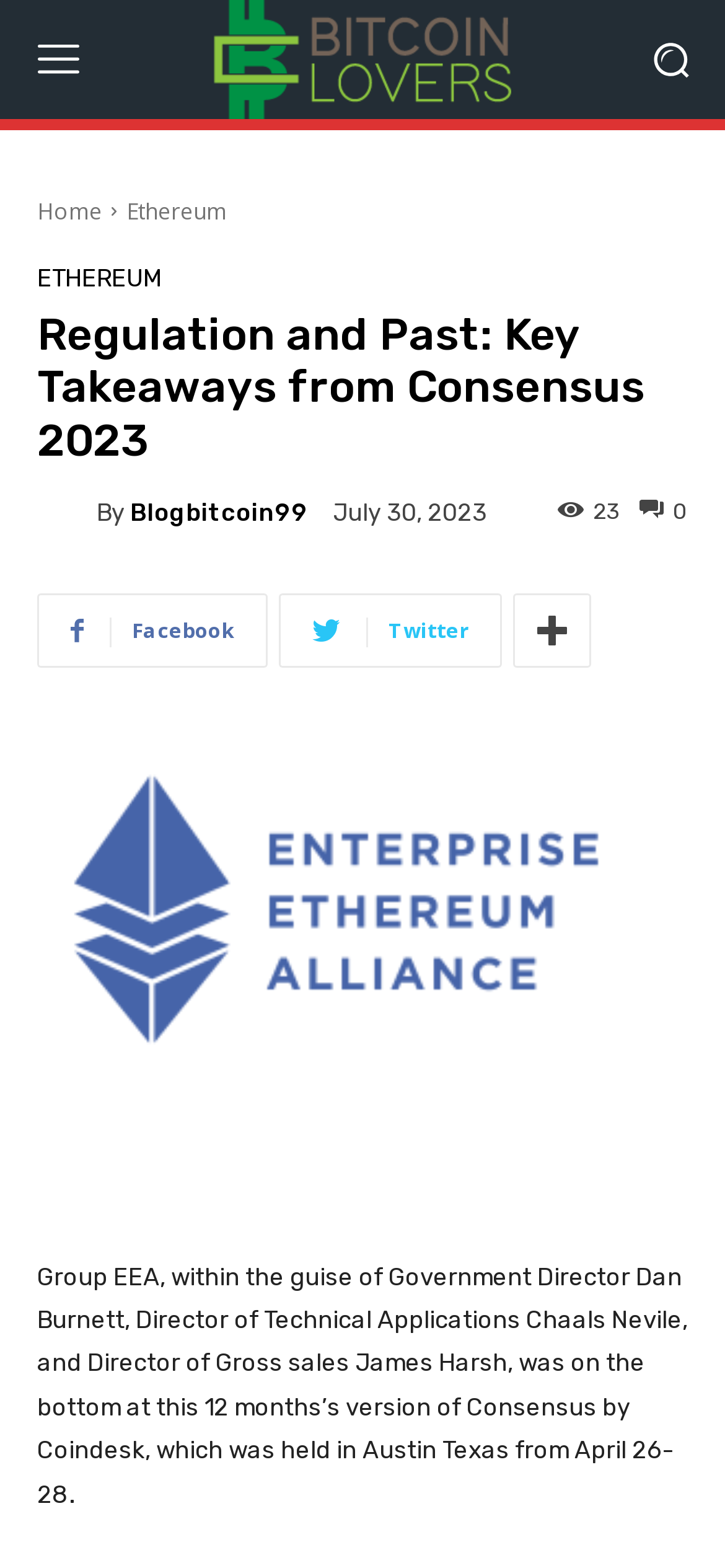Find the bounding box coordinates for the element that must be clicked to complete the instruction: "Go to the home page". The coordinates should be four float numbers between 0 and 1, indicated as [left, top, right, bottom].

[0.051, 0.124, 0.141, 0.144]